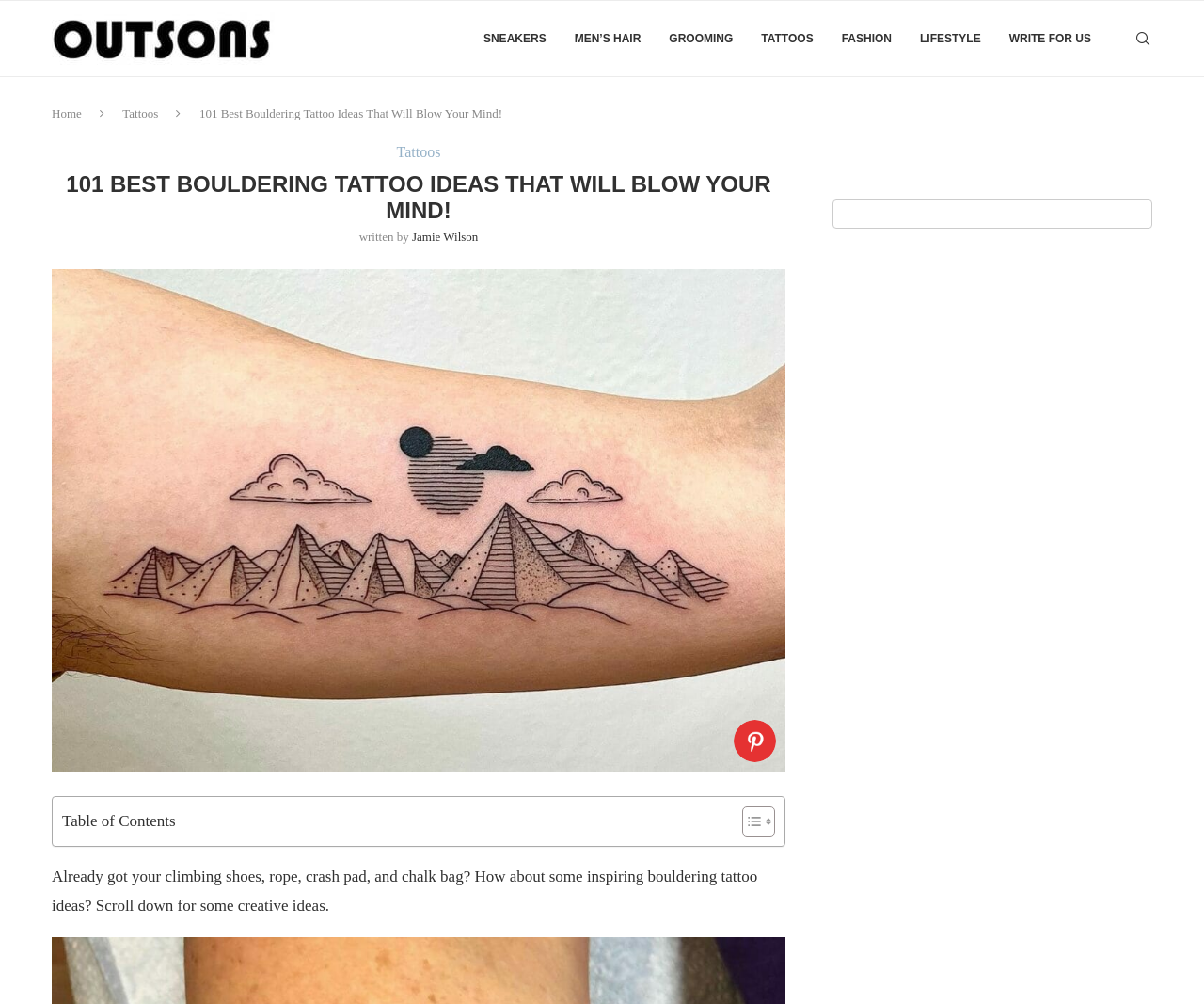How many links are there in the top navigation bar?
Using the image, provide a concise answer in one word or a short phrase.

9